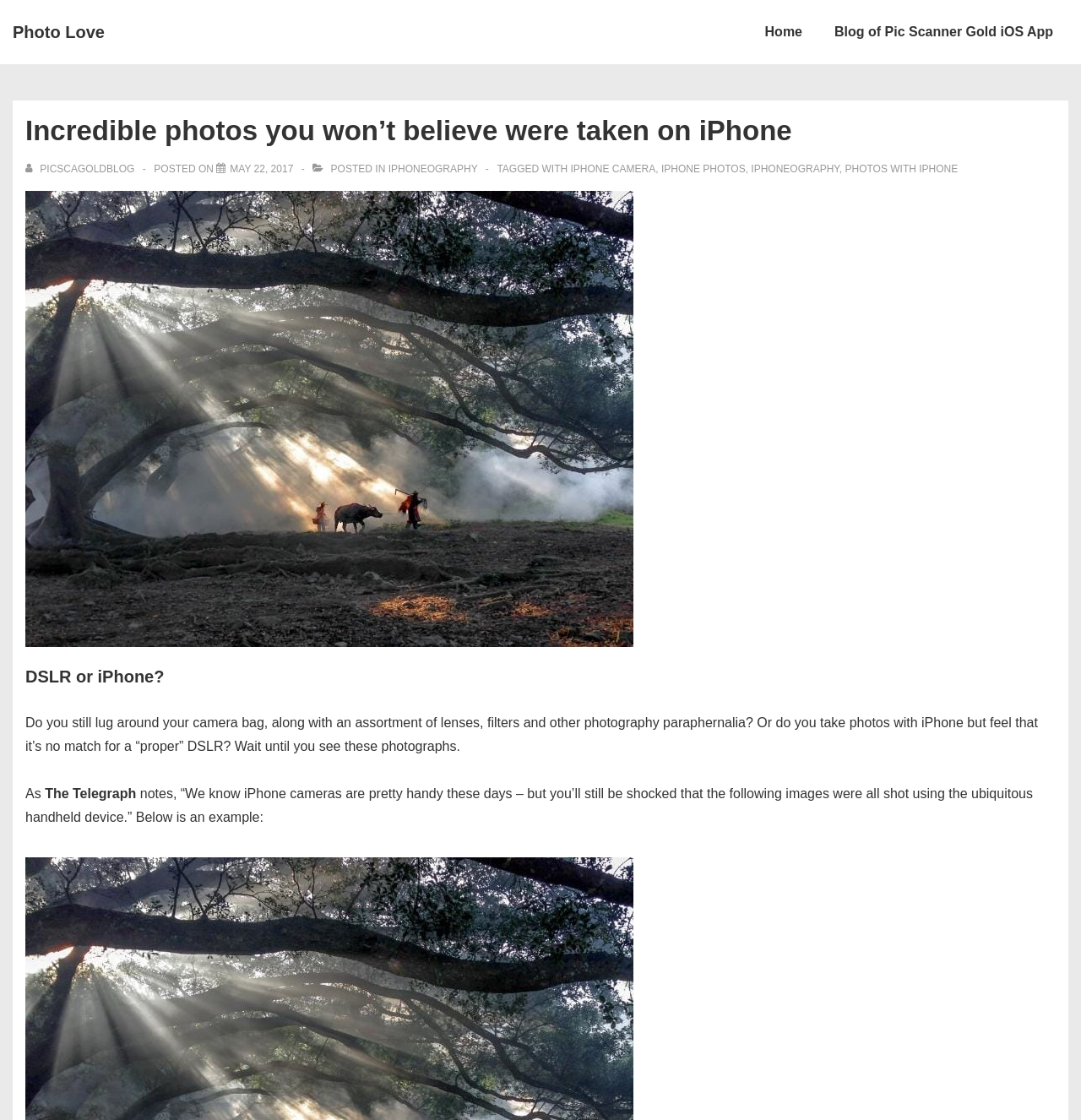Identify the bounding box coordinates for the element you need to click to achieve the following task: "Click on 'Home'". Provide the bounding box coordinates as four float numbers between 0 and 1, in the form [left, top, right, bottom].

[0.693, 0.011, 0.756, 0.047]